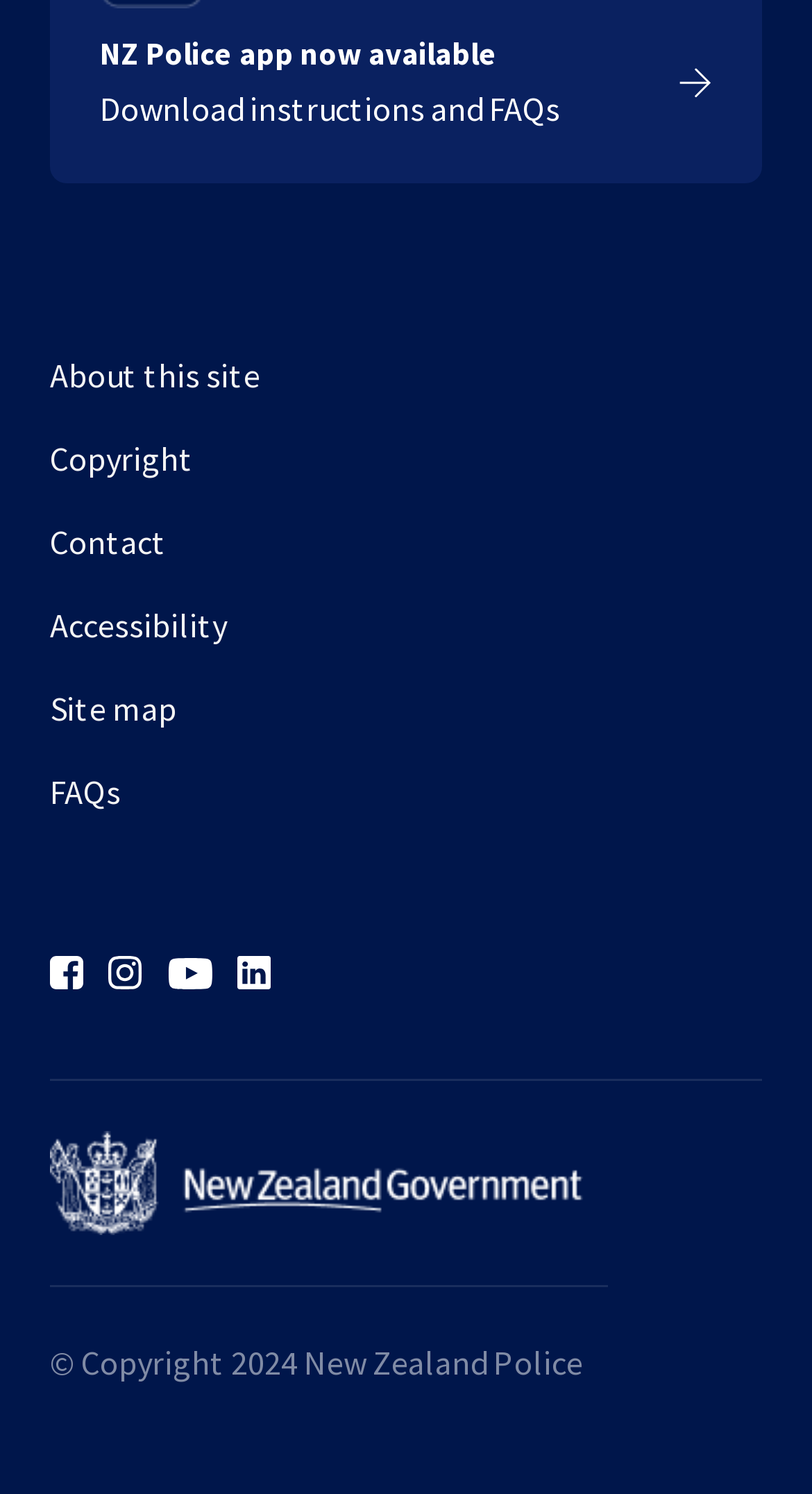Carefully observe the image and respond to the question with a detailed answer:
What is the purpose of the 'About this site' link?

I inferred the purpose of the 'About this site' link by considering its position among other links like 'Copyright', 'Contact', and 'Accessibility', which suggests that it provides general information about the website.